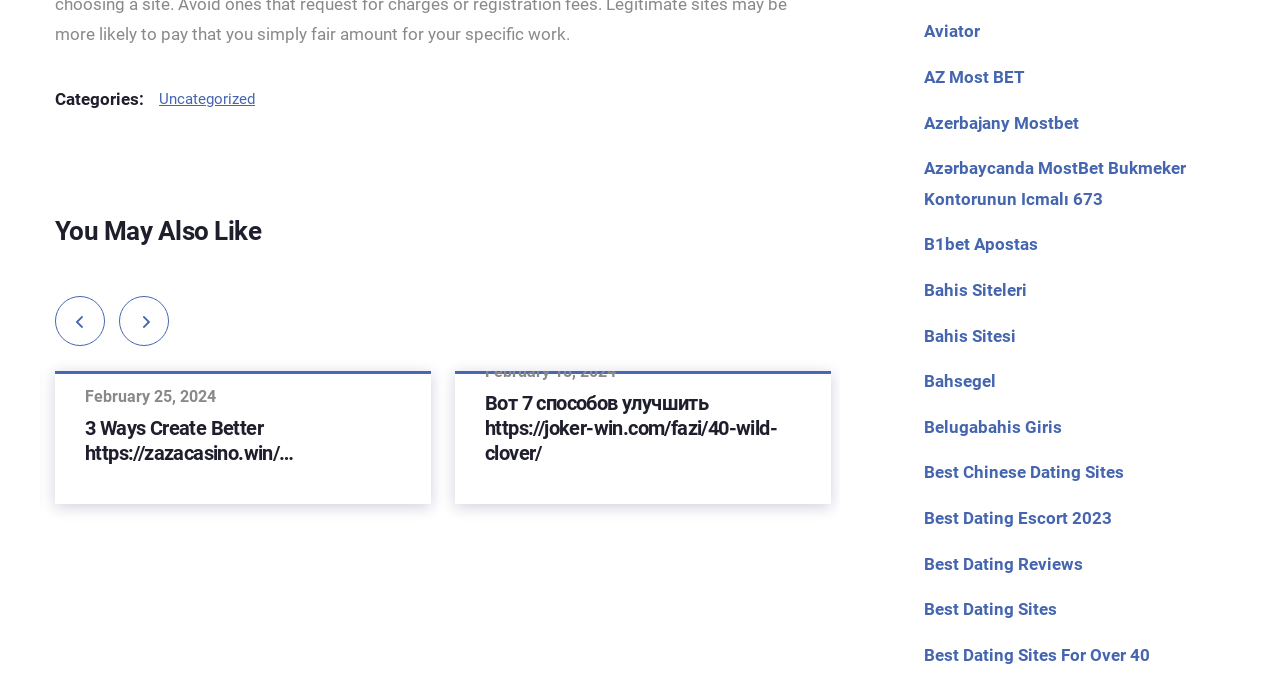Provide a brief response to the question using a single word or phrase: 
What is the language of the second article?

Russian